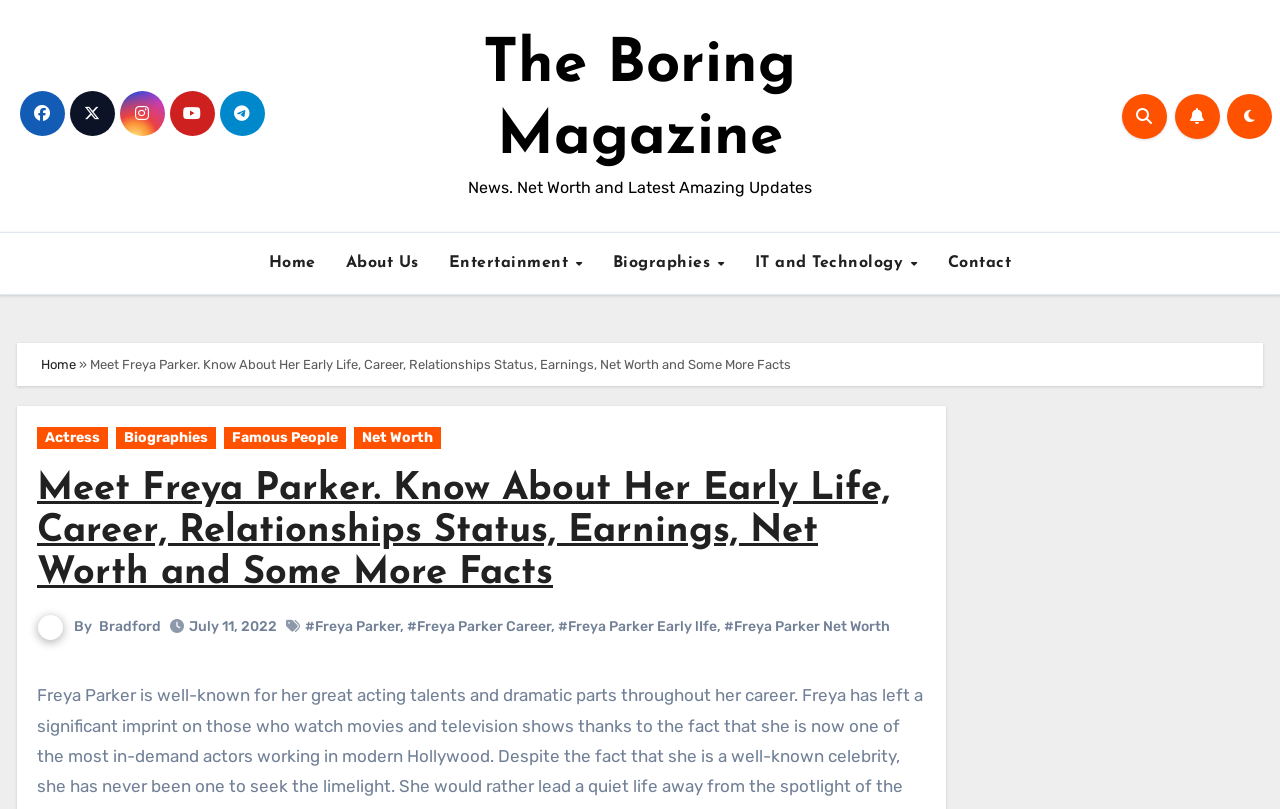Determine the bounding box coordinates for the HTML element mentioned in the following description: "Actress". The coordinates should be a list of four floats ranging from 0 to 1, represented as [left, top, right, bottom].

[0.029, 0.528, 0.084, 0.555]